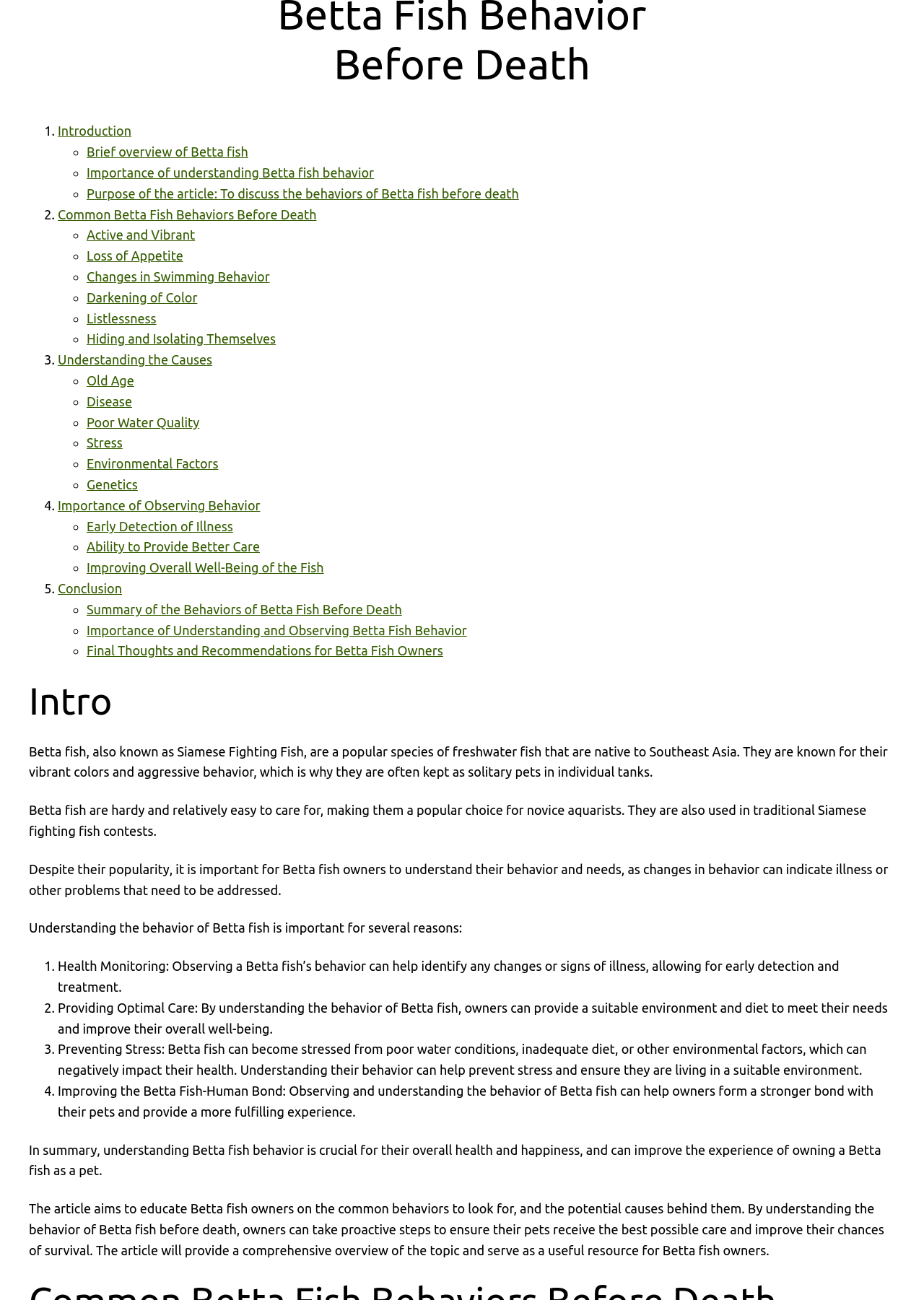Identify and provide the bounding box coordinates of the UI element described: "Genetics". The coordinates should be formatted as [left, top, right, bottom], with each number being a float between 0 and 1.

[0.094, 0.367, 0.149, 0.378]